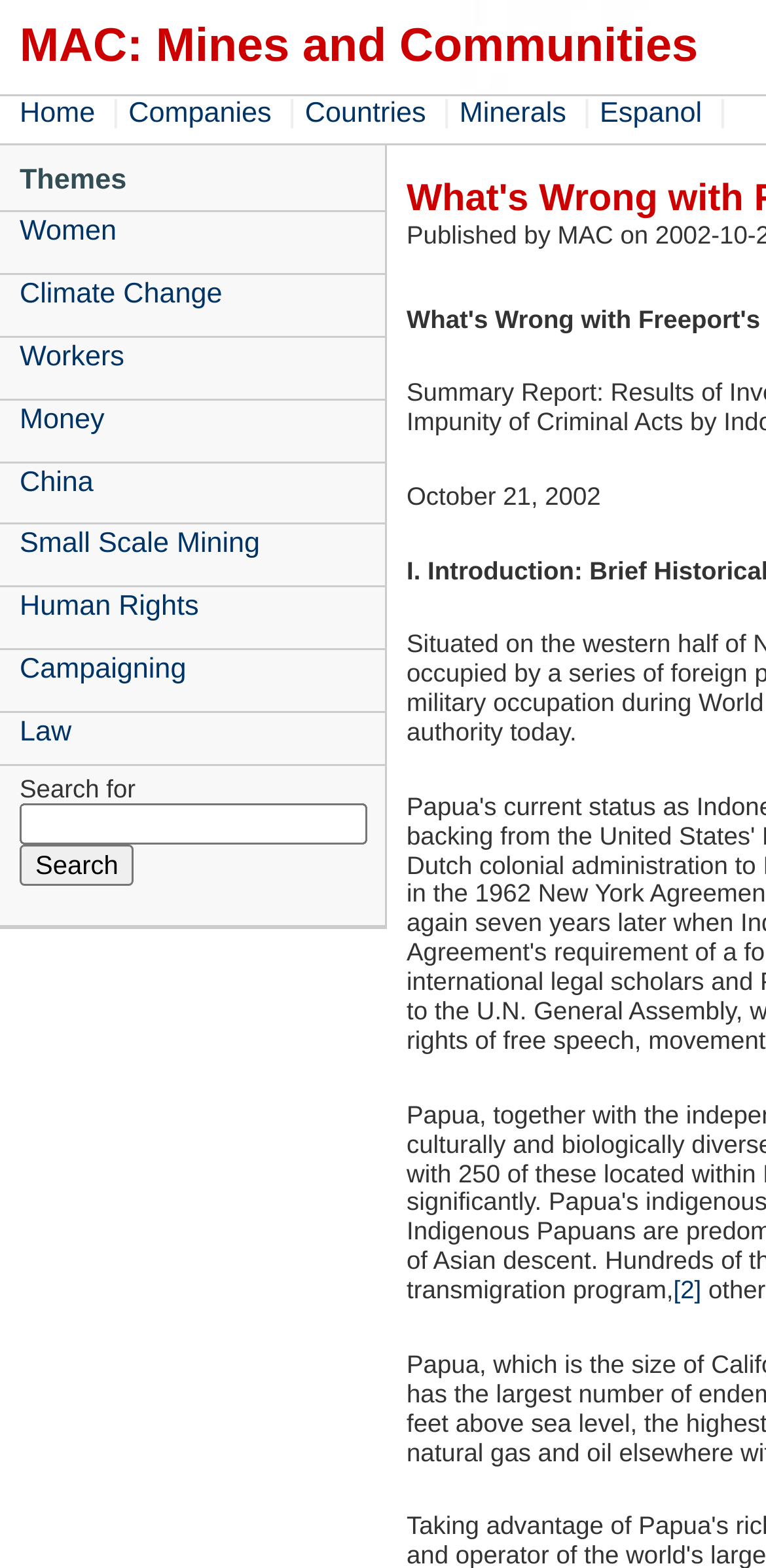How many links are listed under the 'Themes' heading?
Using the image, answer in one word or phrase.

10